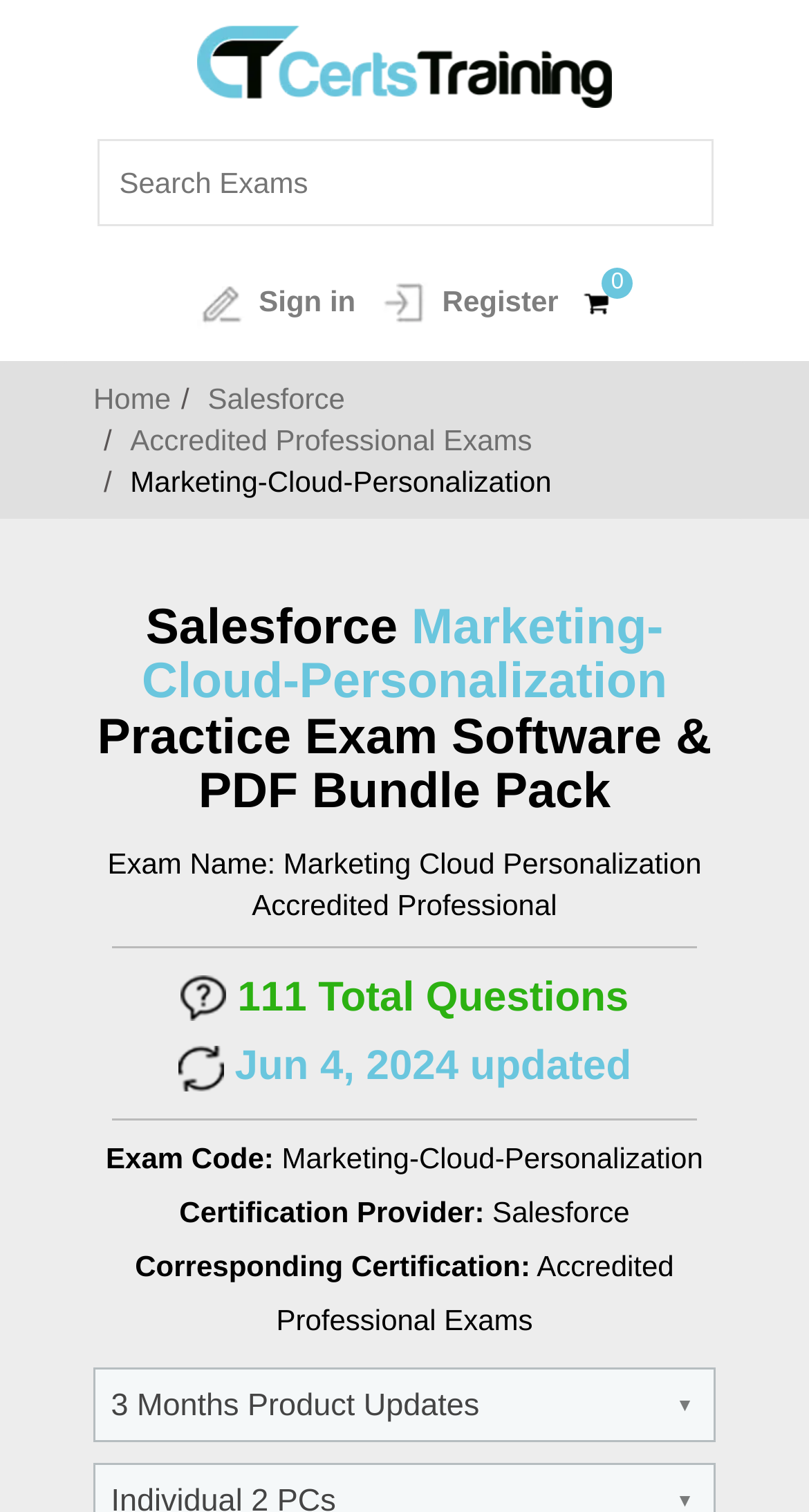Elaborate on the information and visuals displayed on the webpage.

The webpage is about Salesforce Marketing-Cloud-Personalization exam questions and practice exam software. At the top left corner, there is a logo image. Next to the logo, there is a search box labeled "Search Exams". On the top right corner, there are three links: "Sign in", "Register", and a link with the text "0". Below these links, there are four more links: "Home", "Salesforce", "Accredited Professional Exams", and a link with no text.

The main content of the webpage starts with a heading that reads "Salesforce Marketing-Cloud-Personalization Practice Exam Software & PDF Bundle Pack". Below the heading, there is a static text "Marketing-Cloud-Personalization" and another static text "Exam Name: Marketing Cloud Personalization Accredited Professional". 

On the left side of the page, there are two images labeled "Marketing-Cloud-Personalization Exam Questions" with accompanying static texts "111 Total Questions" and "Jun 4, 2024 updated". 

Further down the page, there are several static texts providing information about the exam, including "Exam Code:", "Certification Provider:", and "Corresponding Certification:". The values for these fields are "Marketing-Cloud-Personalization", "Salesforce", and "Accredited Professional Exams", respectively. 

At the bottom of the page, there is a combobox labeled "DropDown" with a popup menu.